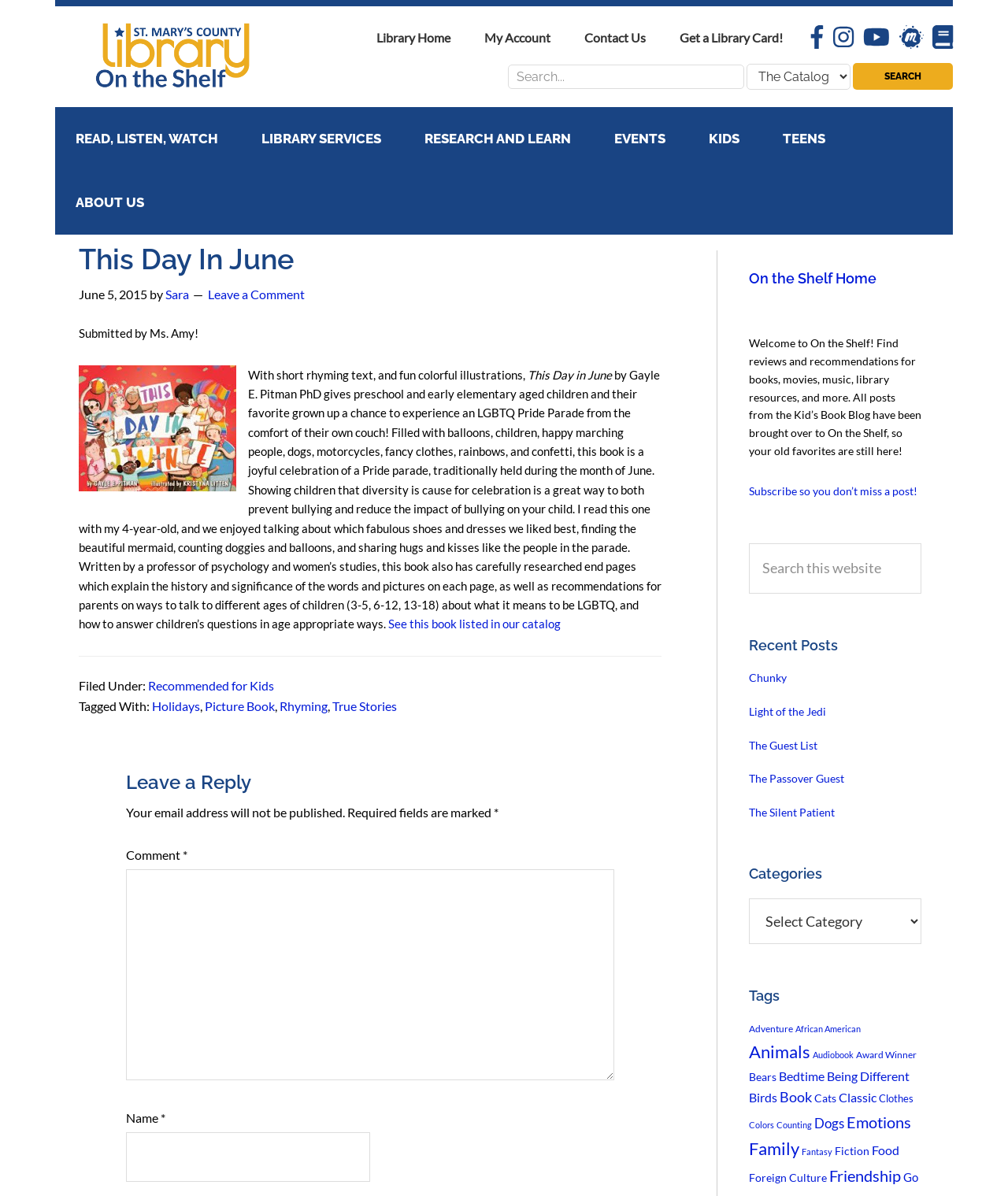What is the theme of the book?
Identify the answer in the screenshot and reply with a single word or phrase.

LGBTQ Pride Parade